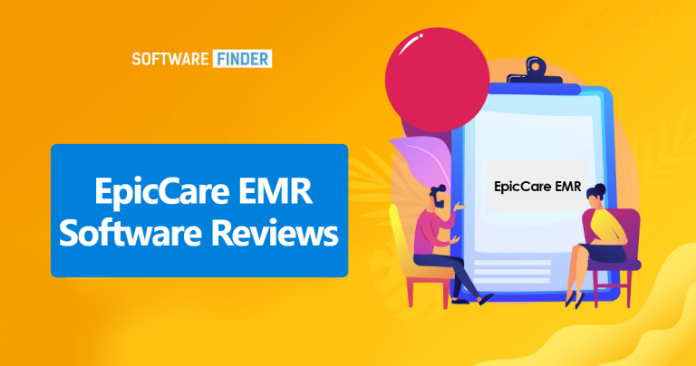Is the background of the image bright?
Based on the screenshot, provide your answer in one word or phrase.

Yes